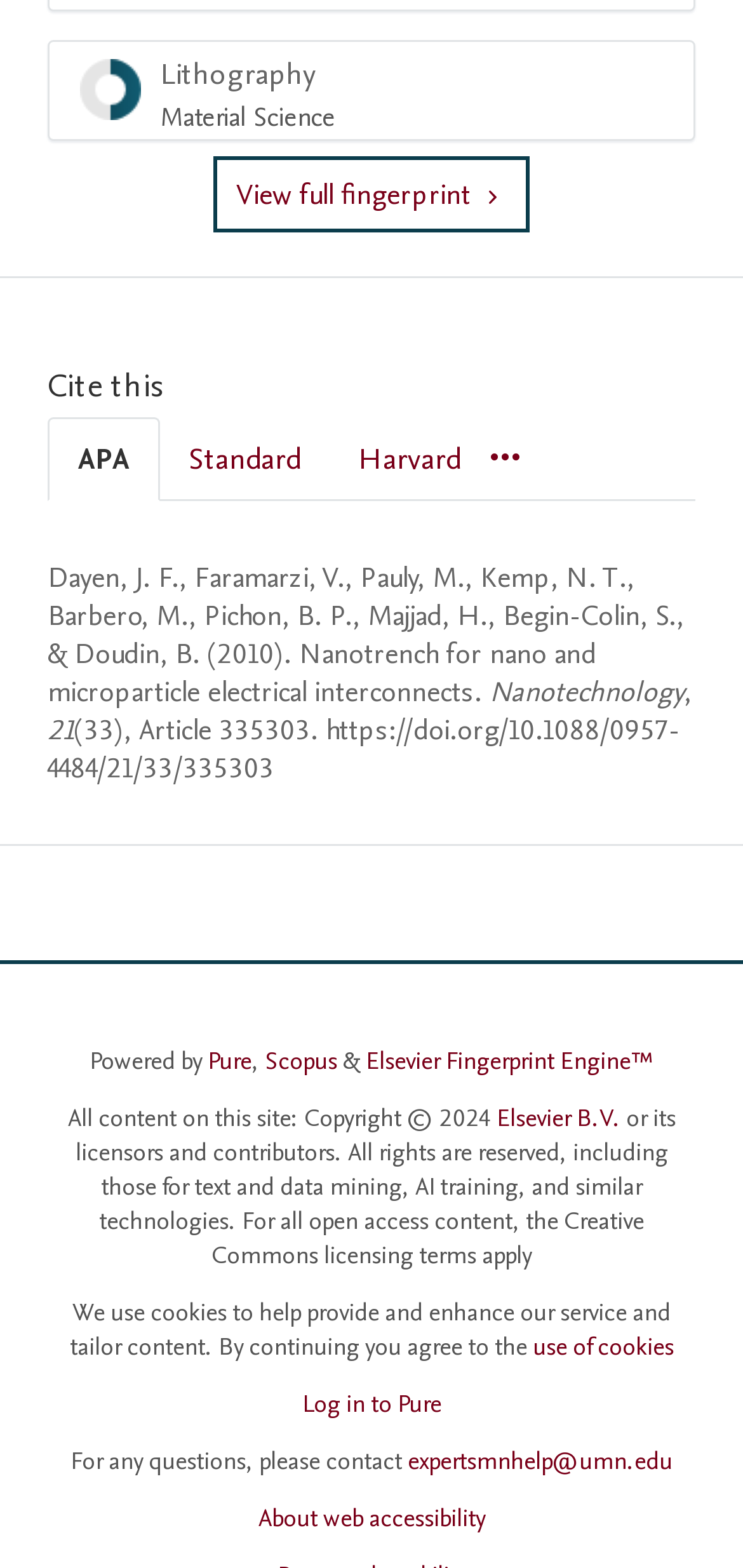What is the name of the journal where the article was published?
Based on the image, answer the question with as much detail as possible.

The name of the journal where the article was published is Nanotechnology, which can be found in the StaticText element with the text 'Nanotechnology'.